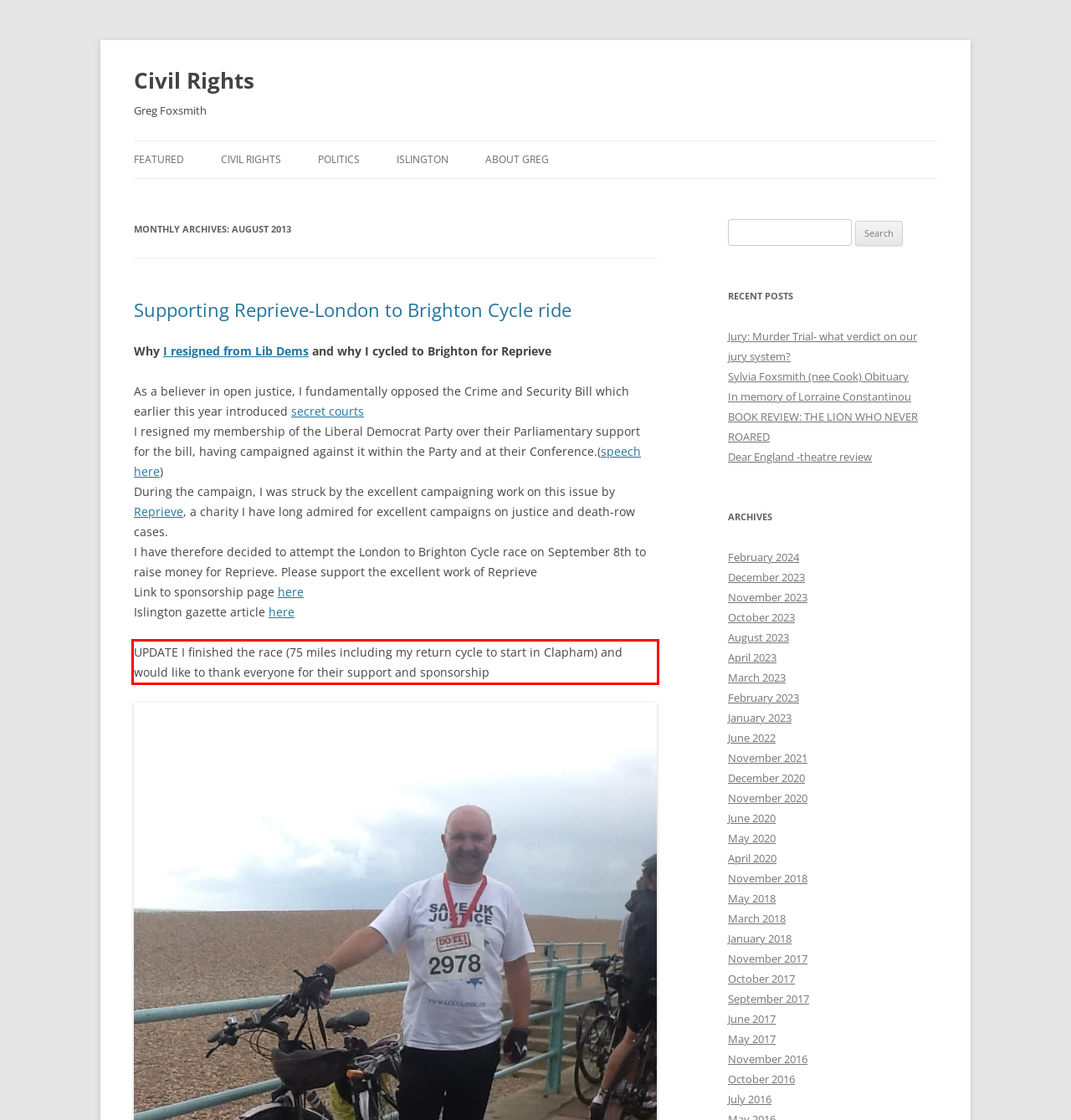You are given a screenshot of a webpage with a UI element highlighted by a red bounding box. Please perform OCR on the text content within this red bounding box.

UPDATE I finished the race (75 miles including my return cycle to start in Clapham) and would like to thank everyone for their support and sponsorship